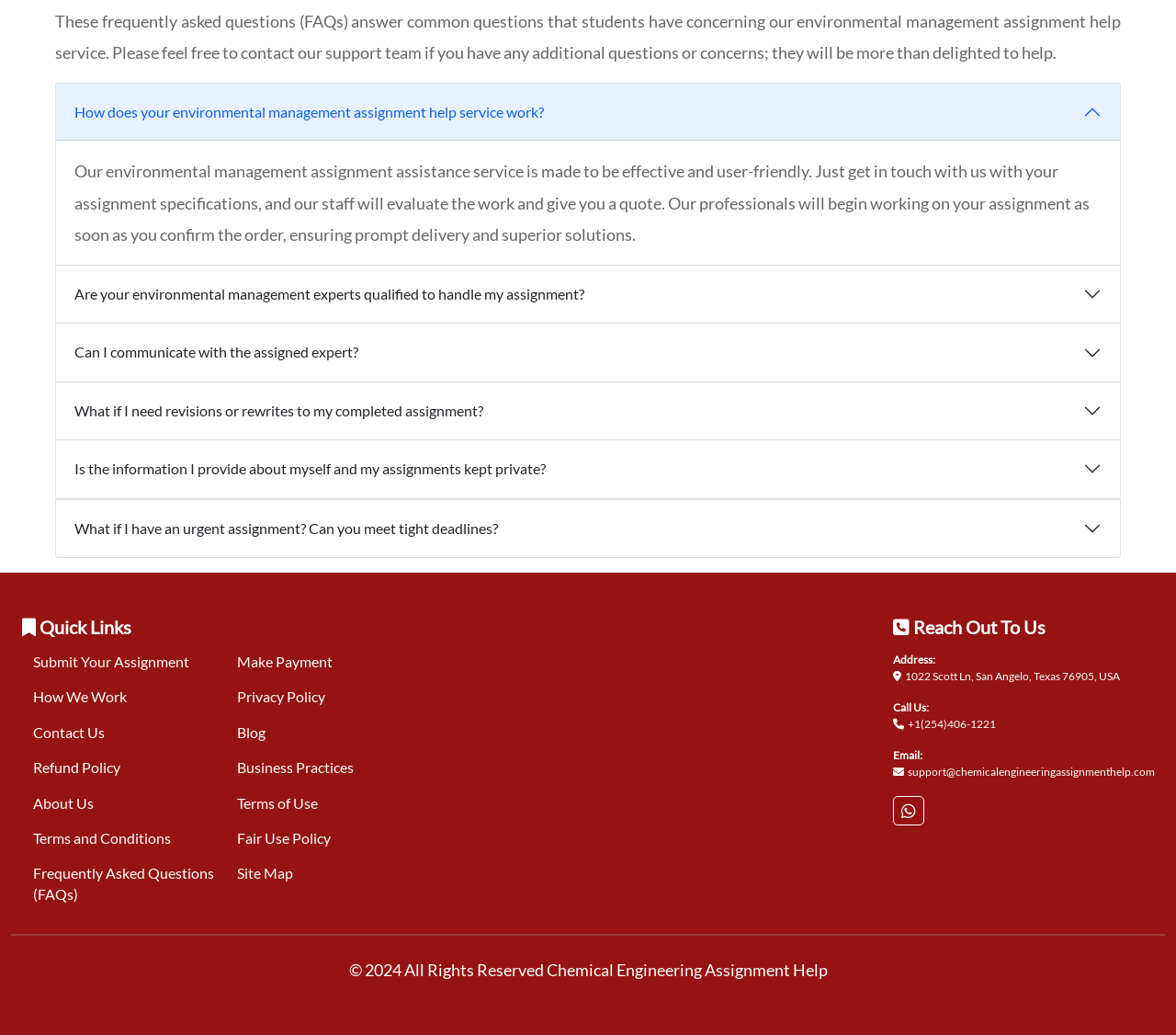Determine the bounding box coordinates for the HTML element described here: "Frequently Asked Questions (FAQs)".

[0.028, 0.835, 0.182, 0.872]